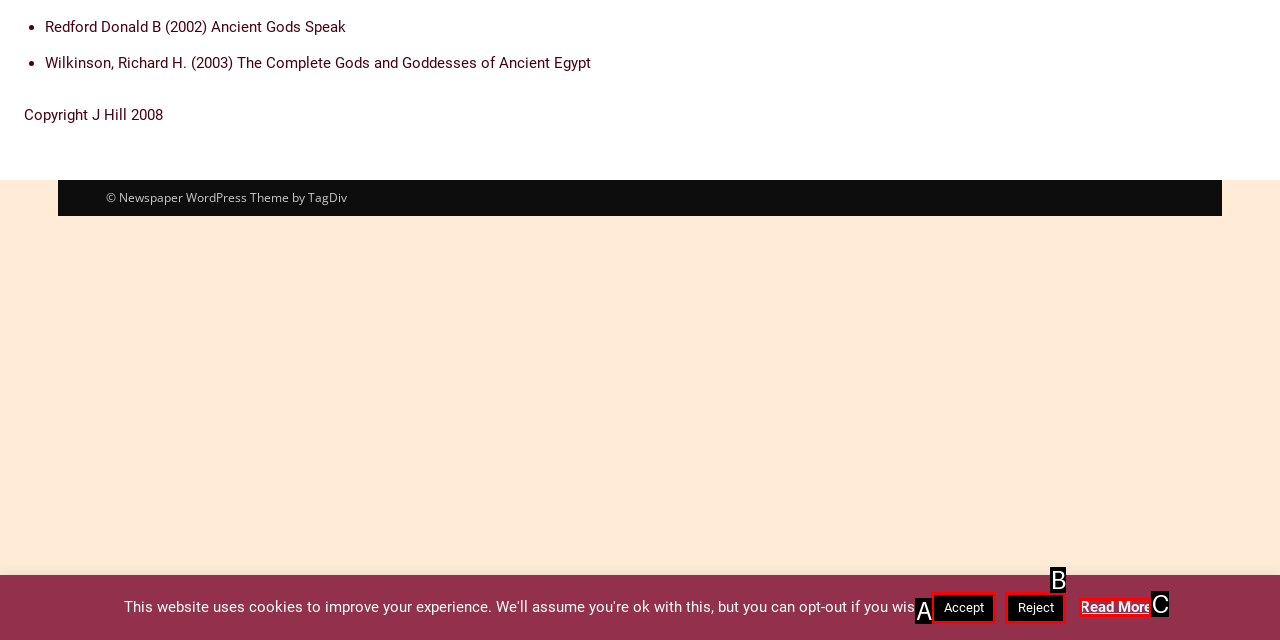Based on the description: Reject, find the HTML element that matches it. Provide your answer as the letter of the chosen option.

B